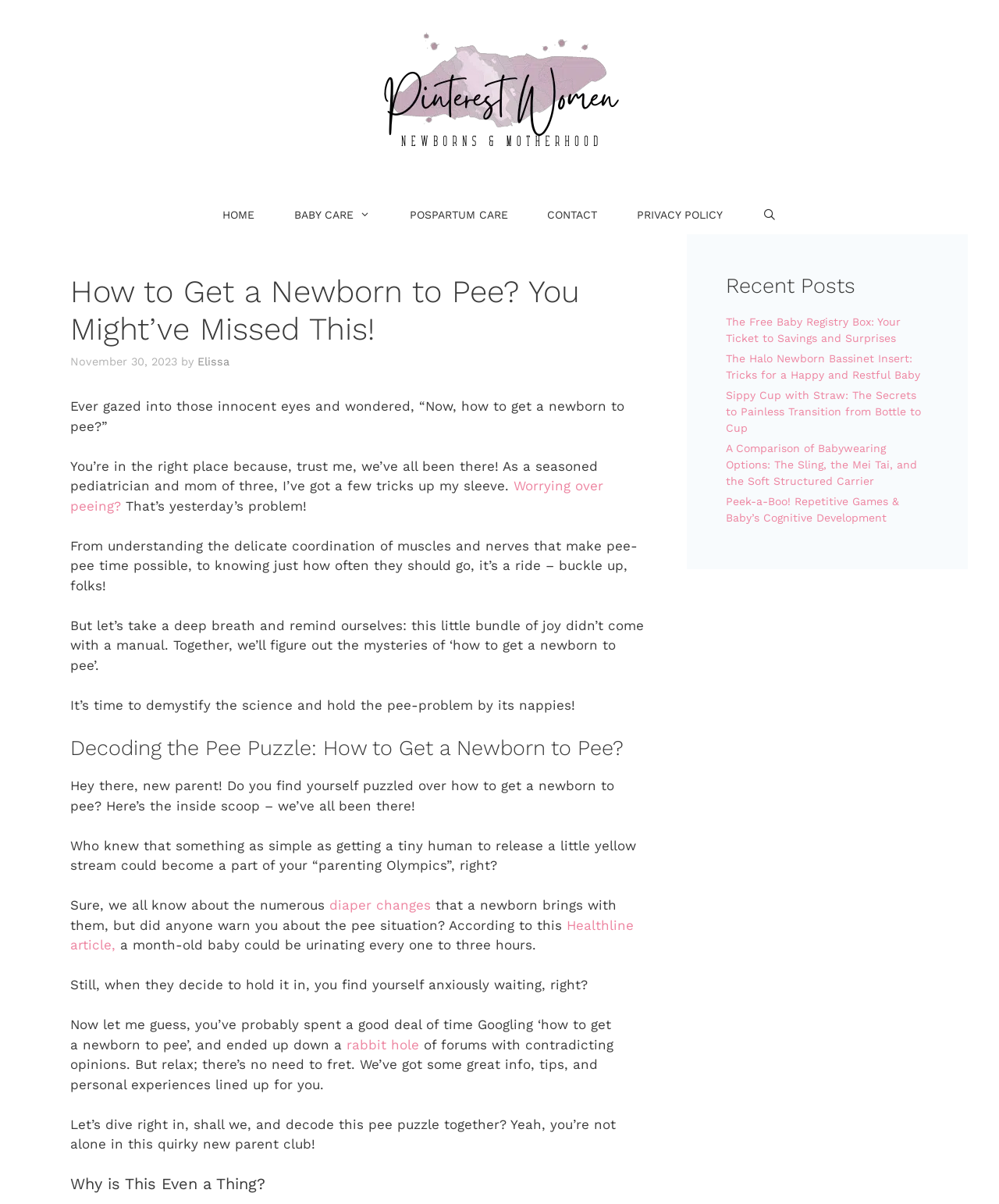How many links are there in the navigation menu?
Give a detailed and exhaustive answer to the question.

The navigation menu is located at the top of the webpage and contains links to different sections of the website. By counting the links, we can see that there are 6 links in total, namely 'HOME', 'BABY CARE', 'POSPARTUM CARE', 'CONTACT', 'PRIVACY POLICY', and 'Open Search Bar'.